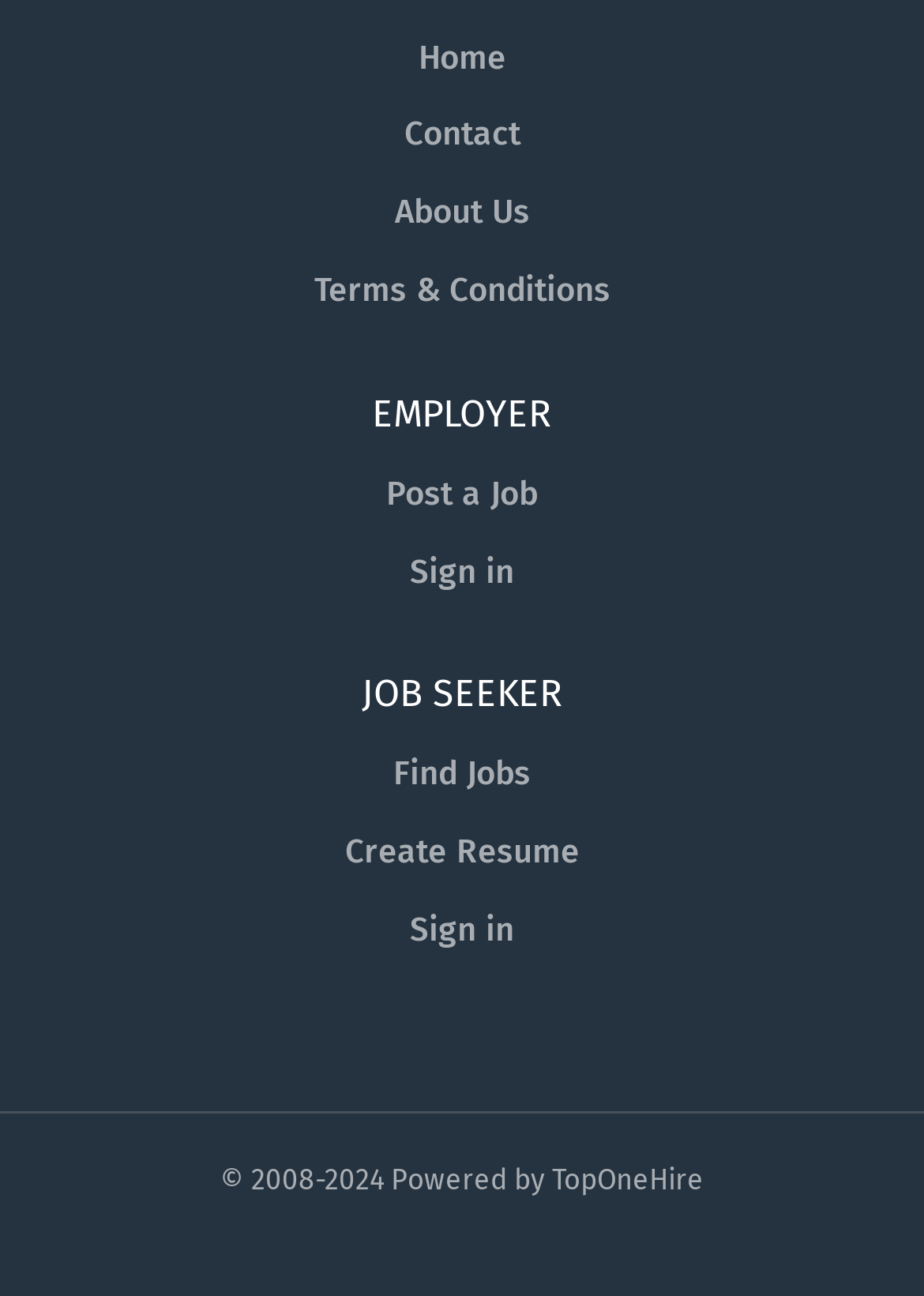Determine the bounding box coordinates of the clickable element to achieve the following action: 'post a job'. Provide the coordinates as four float values between 0 and 1, formatted as [left, top, right, bottom].

[0.418, 0.365, 0.582, 0.396]